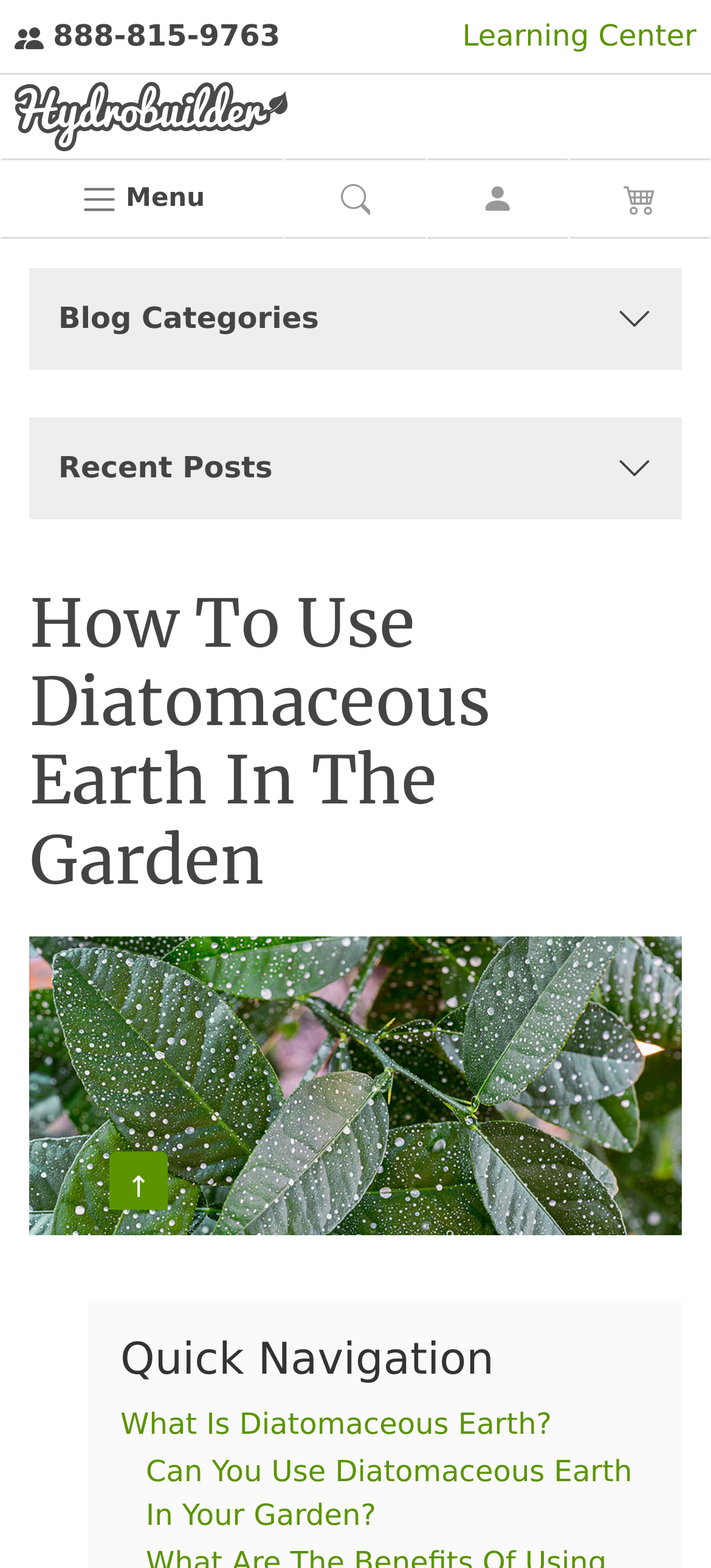Bounding box coordinates should be provided in the format (top-left x, top-left y, bottom-right x, bottom-right y) with all values between 0 and 1. Identify the bounding box for this UI element: 888-815-9763

[0.075, 0.012, 0.415, 0.034]